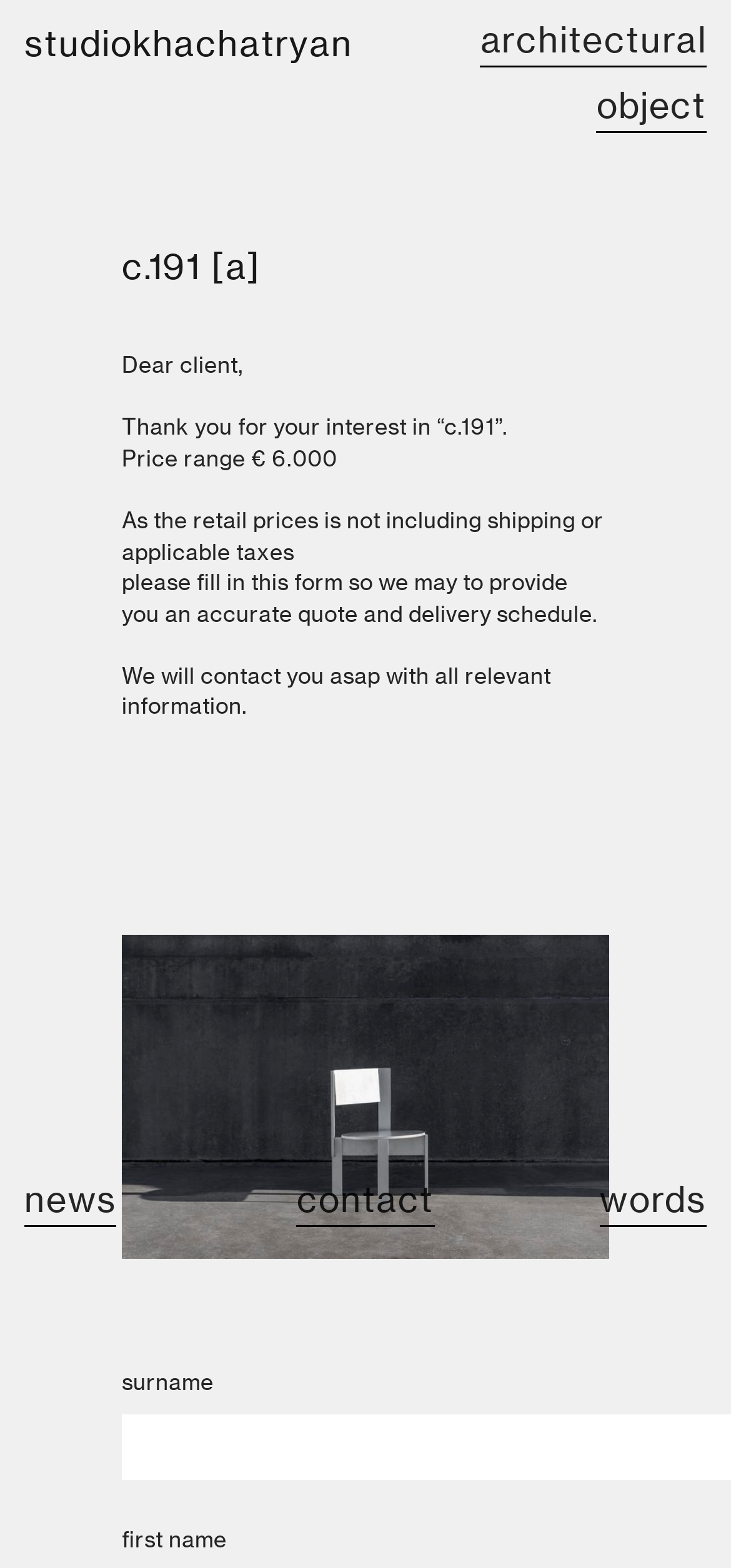What is the price range of c.191?
Using the image, provide a detailed and thorough answer to the question.

I found the price range by looking at the text 'Price range € 6.000' which is located below the heading 'c.191 [a]' and above the text 'As the retail prices is not including shipping or applicable taxes'.